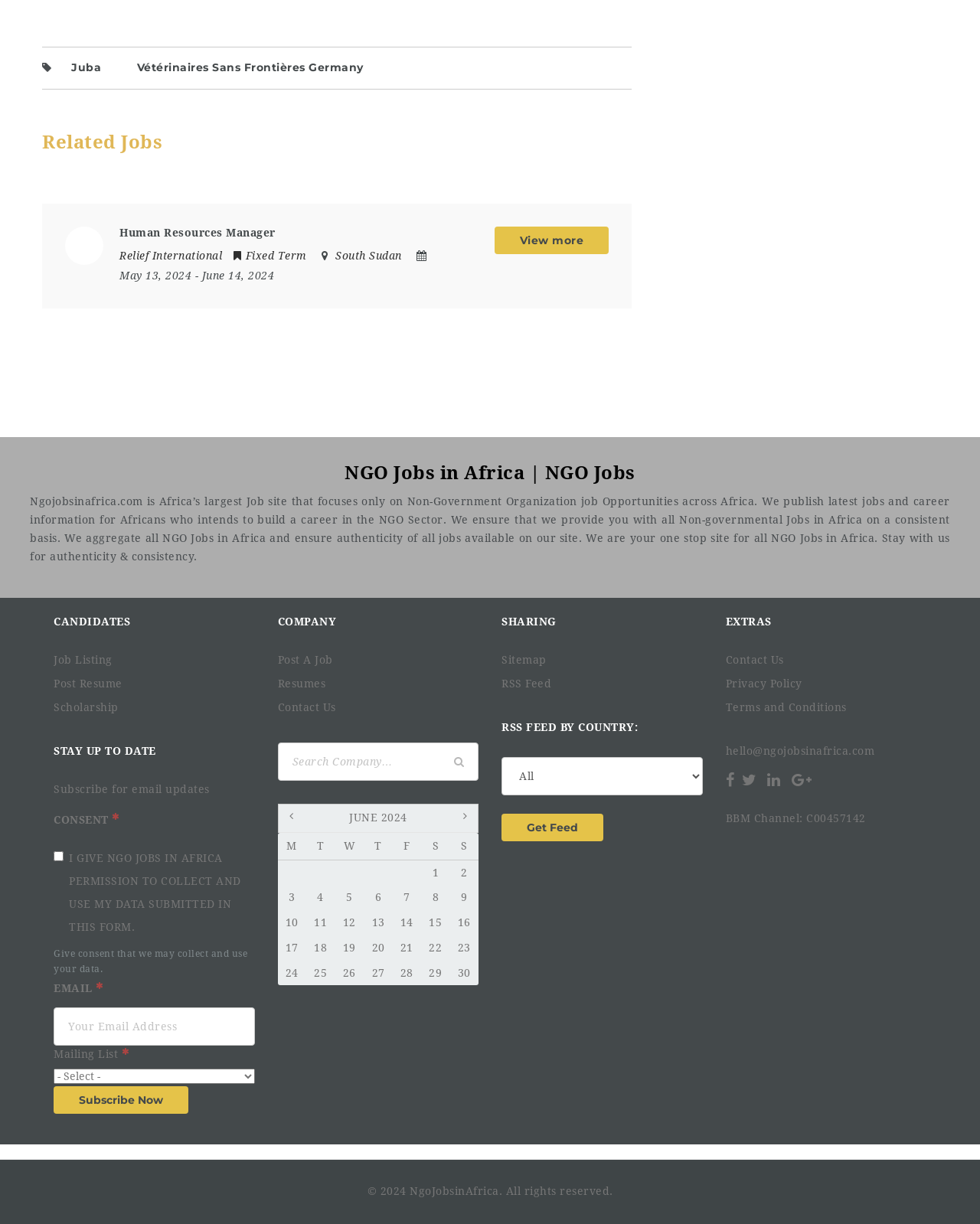Respond to the following question using a concise word or phrase: 
What is the purpose of the project?

Improve food and nutrition security